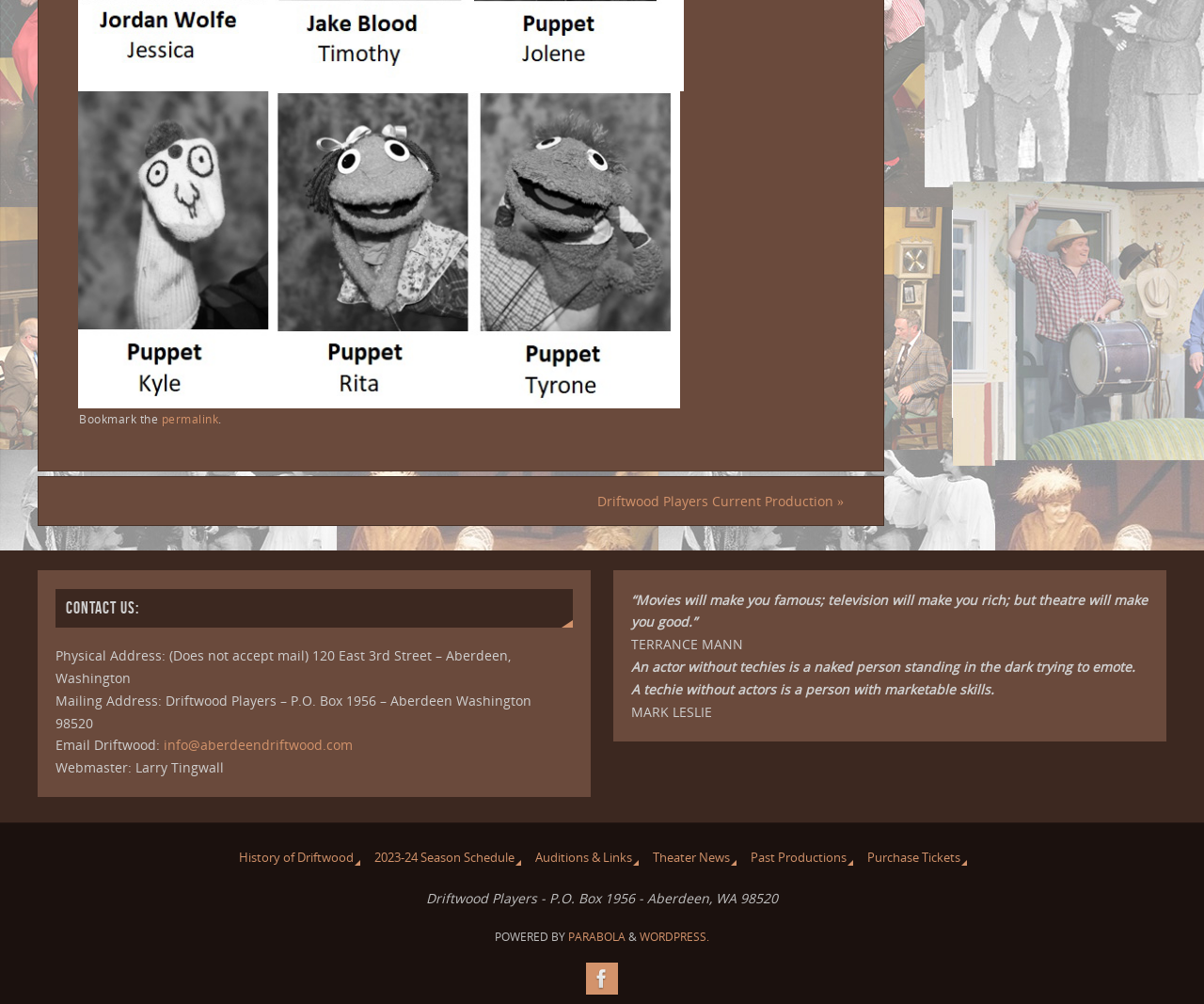Bounding box coordinates are given in the format (top-left x, top-left y, bottom-right x, bottom-right y). All values should be floating point numbers between 0 and 1. Provide the bounding box coordinate for the UI element described as: Driftwood Players Current Production »

[0.383, 0.475, 0.734, 0.523]